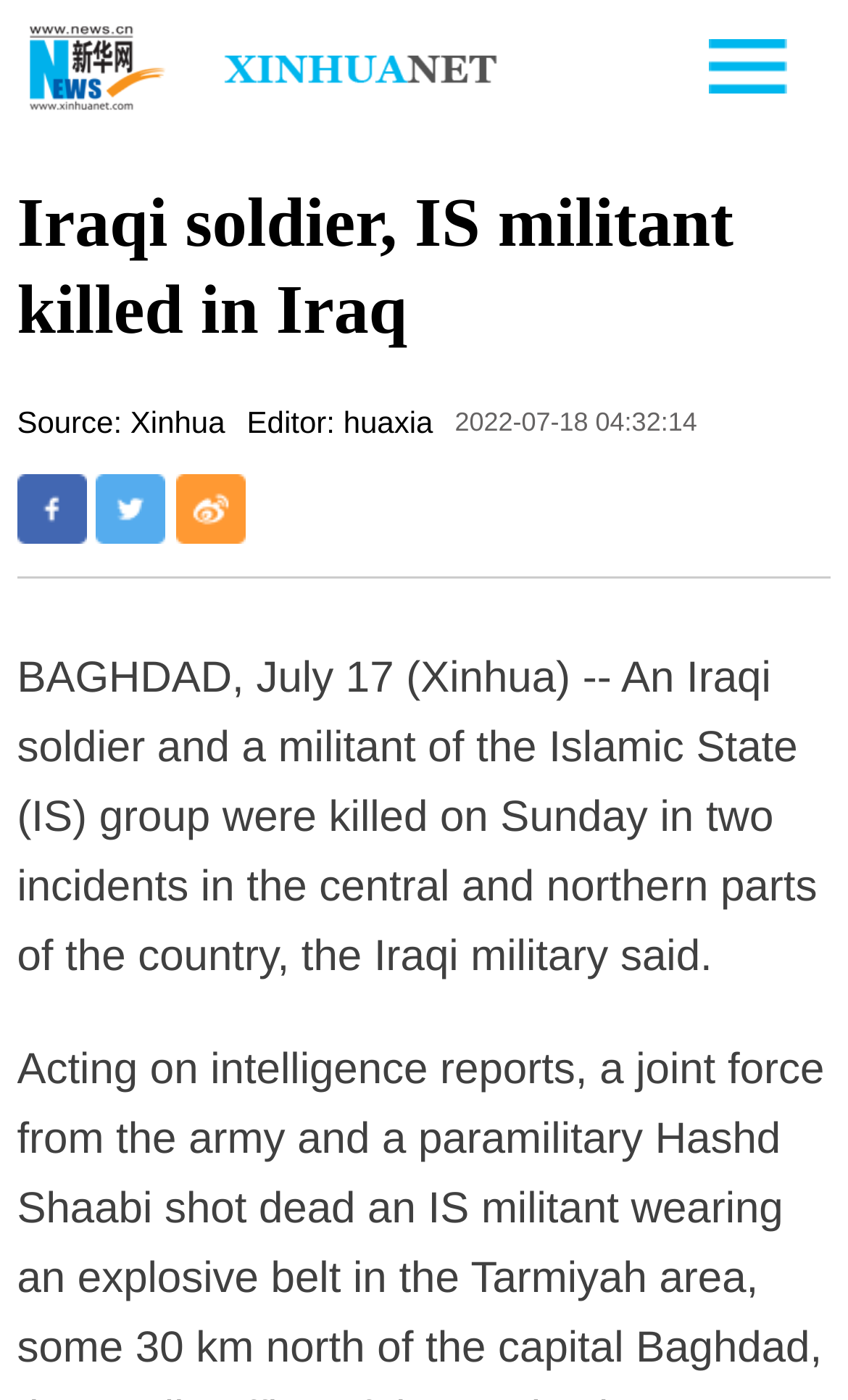Based on the element description: "title="分享到新浪微博"", identify the bounding box coordinates for this UI element. The coordinates must be four float numbers between 0 and 1, listed as [left, top, right, bottom].

[0.207, 0.339, 0.289, 0.388]